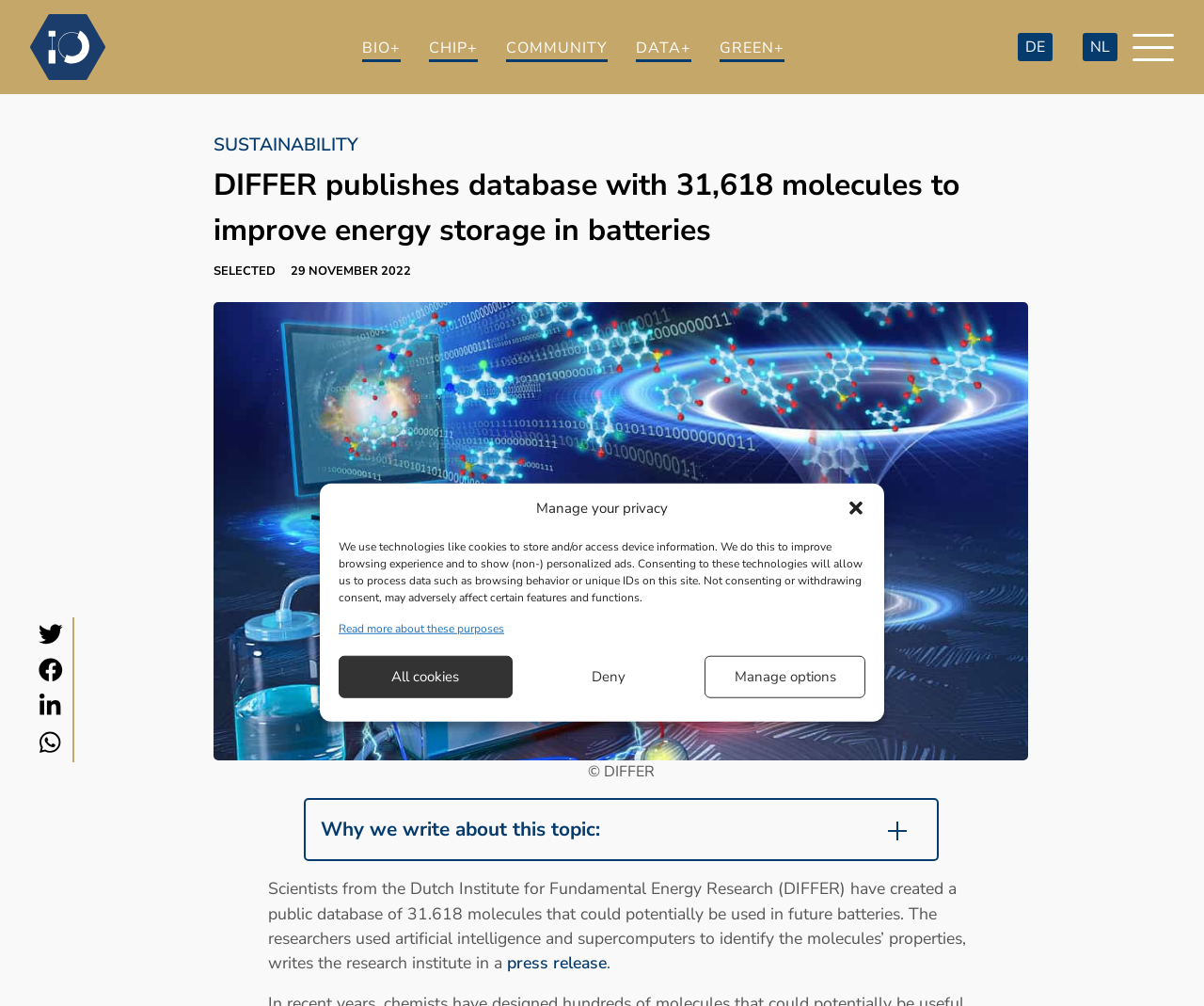Specify the bounding box coordinates of the element's region that should be clicked to achieve the following instruction: "Click the 'BIO+' link". The bounding box coordinates consist of four float numbers between 0 and 1, in the format [left, top, right, bottom].

[0.3, 0.036, 0.332, 0.059]